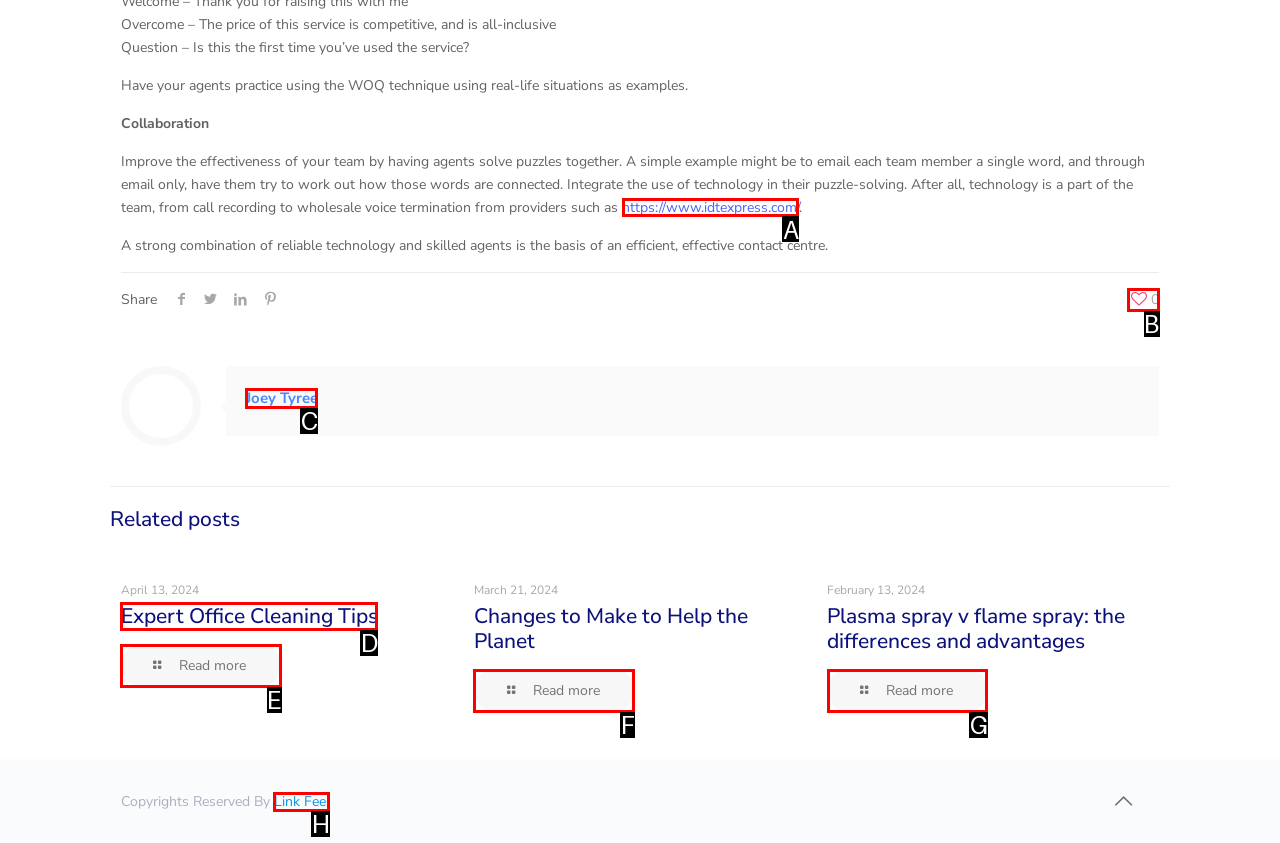Choose the letter of the option you need to click to Click the link to IDT Express. Answer with the letter only.

A